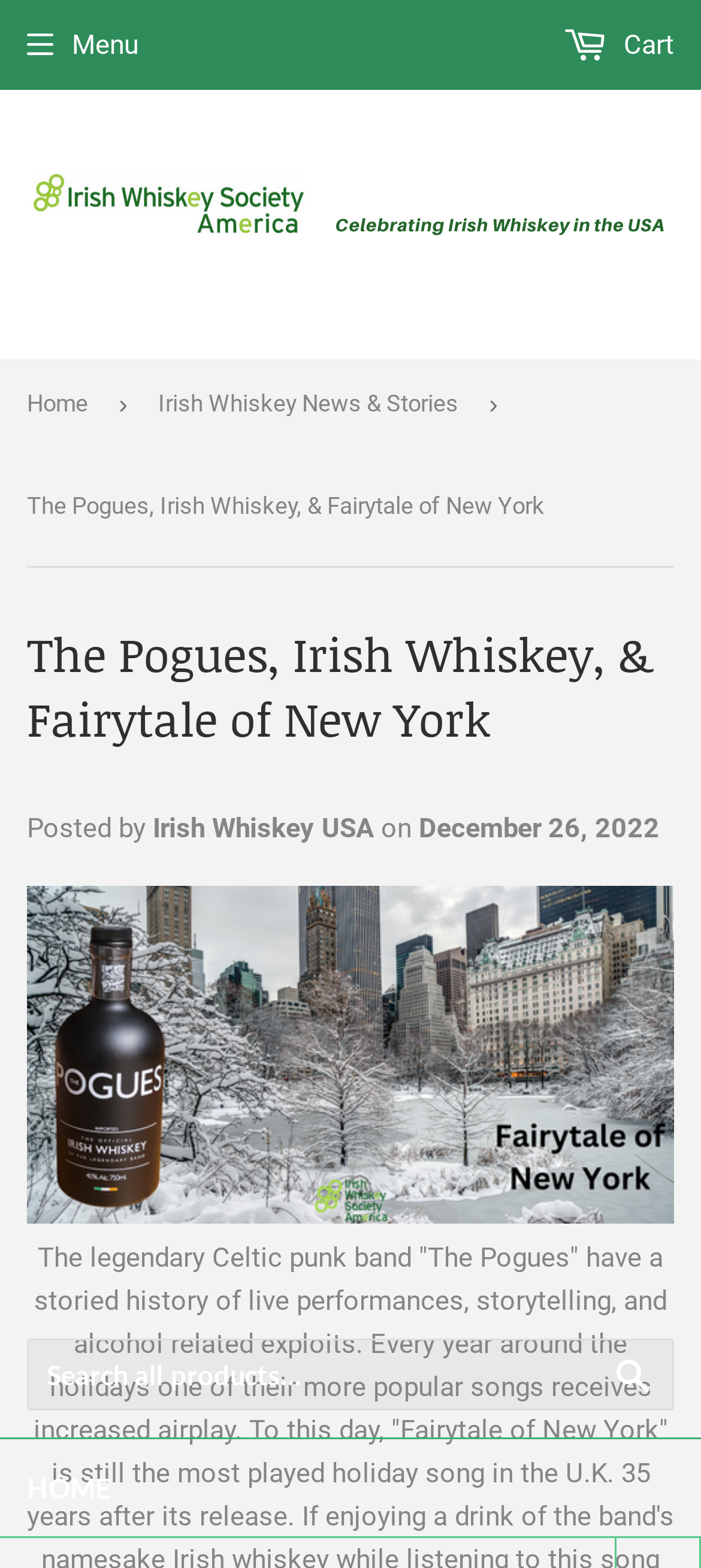What is the purpose of the search box?
Offer a detailed and full explanation in response to the question.

I found the answer by looking at the search box, which has a placeholder text 'Search all products...'. This suggests that the search box is used to search for products on the webpage.